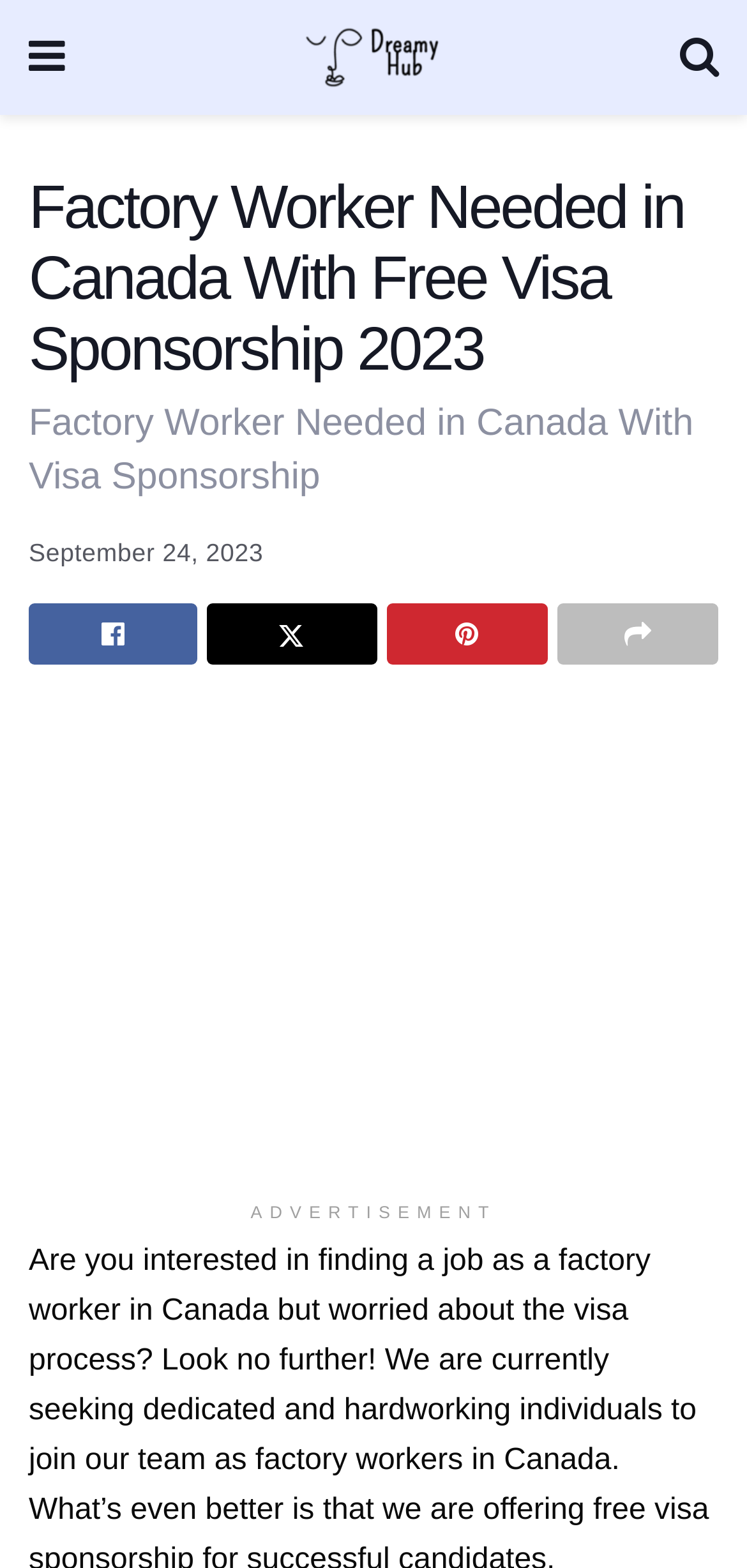Respond to the question below with a single word or phrase:
What is the date of the latest article?

September 24, 2023